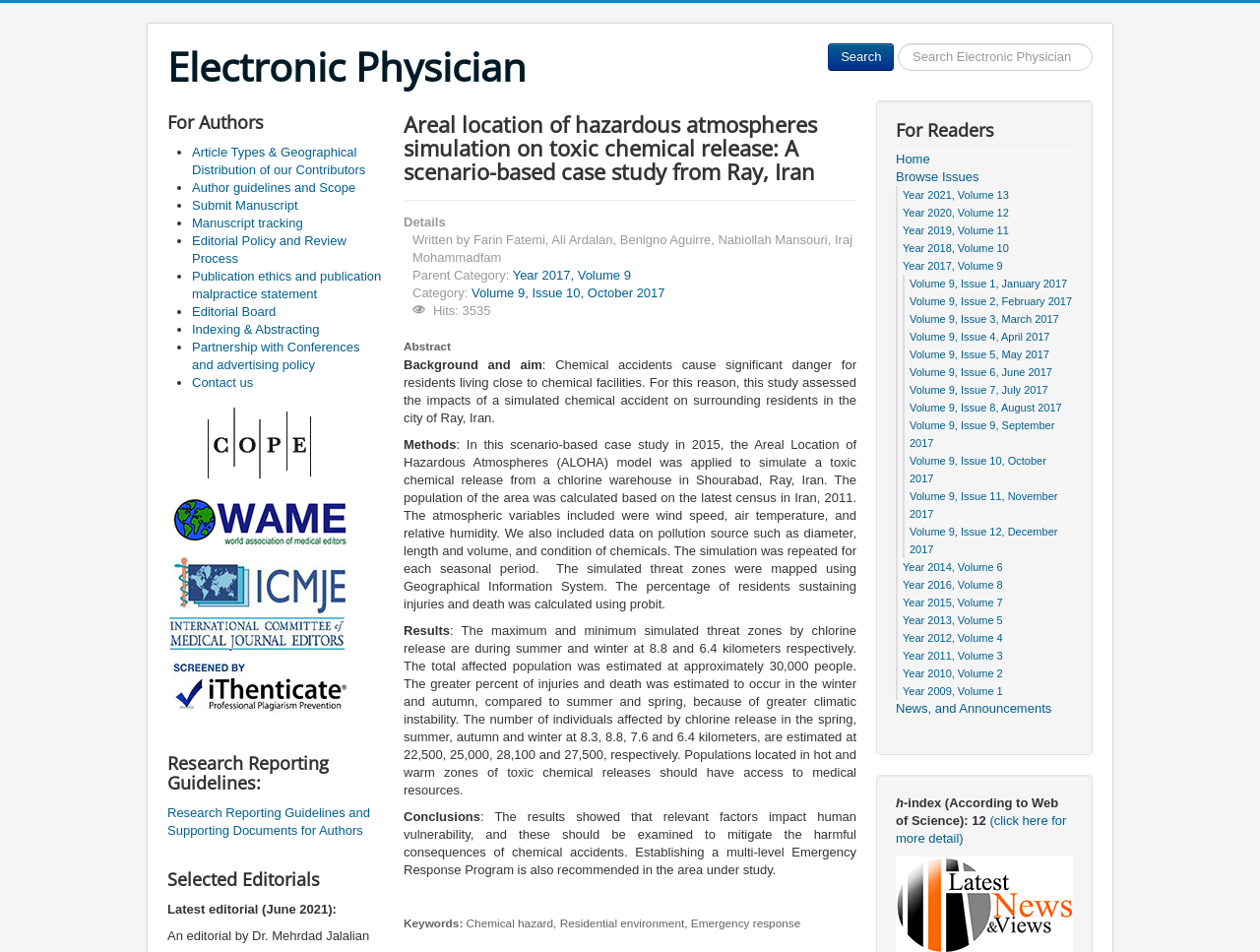Provide a brief response to the question using a single word or phrase: 
What is the estimated total affected population?

30,000 people